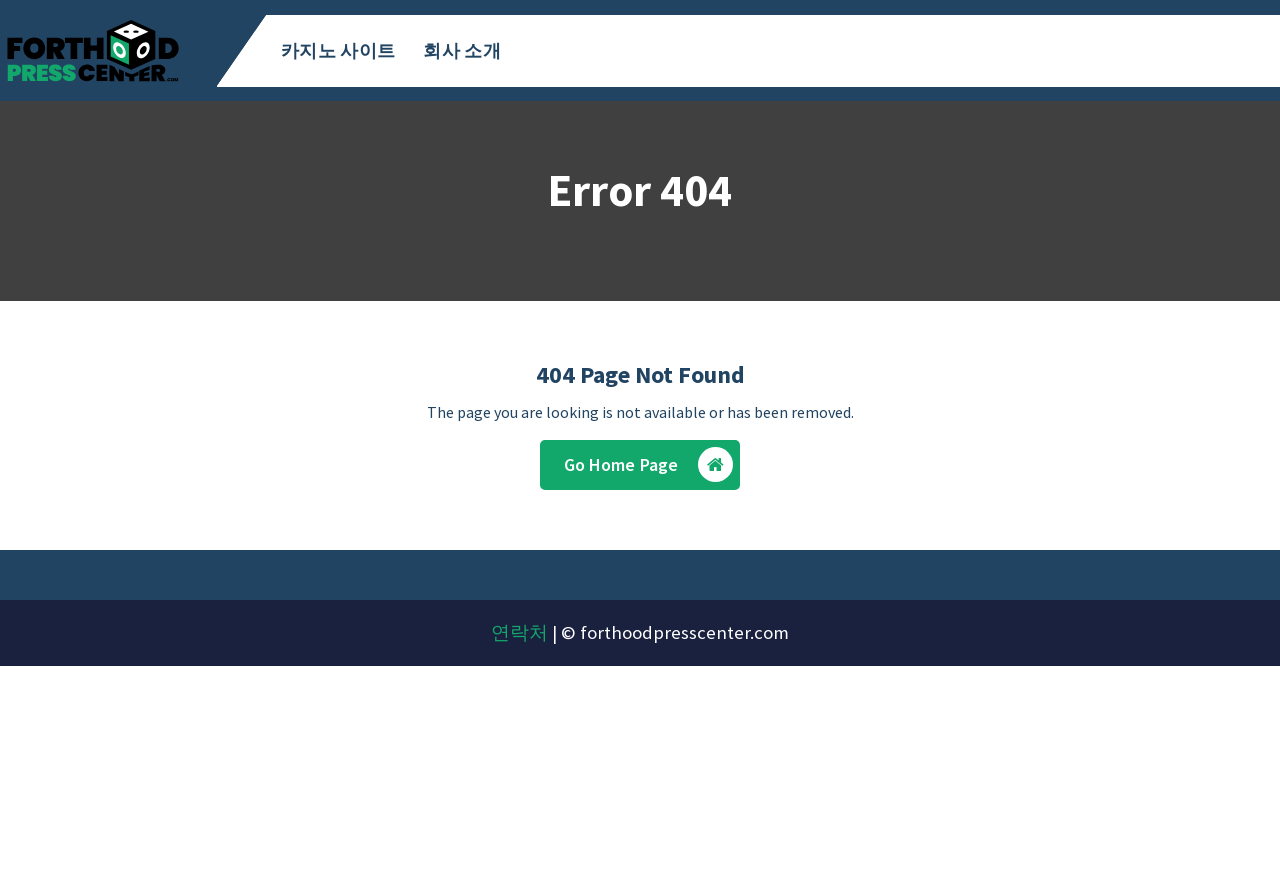Create a detailed narrative describing the layout and content of the webpage.

The webpage is a 404 error page with the title "Page not found - forthood press center". At the top left, there is a link and an image with the same name "forthood press center". To the right of this, there are two more links, "카지노 사이트" and "회사 소개", positioned side by side.

Below these links, there is a heading "Error 404" that spans almost the entire width of the page. Underneath this heading, there is another heading "404 Page Not Found" that is centered on the page.

Following this, there is a paragraph of text that states "The page you are looking is not available or has been removed." Below this text, there is a link "Go Home Page" with an arrow icon.

At the bottom of the page, there is a footer section that contains a link "연락처" and a copyright notice "© forthoodpresscenter.com", separated by a vertical bar.